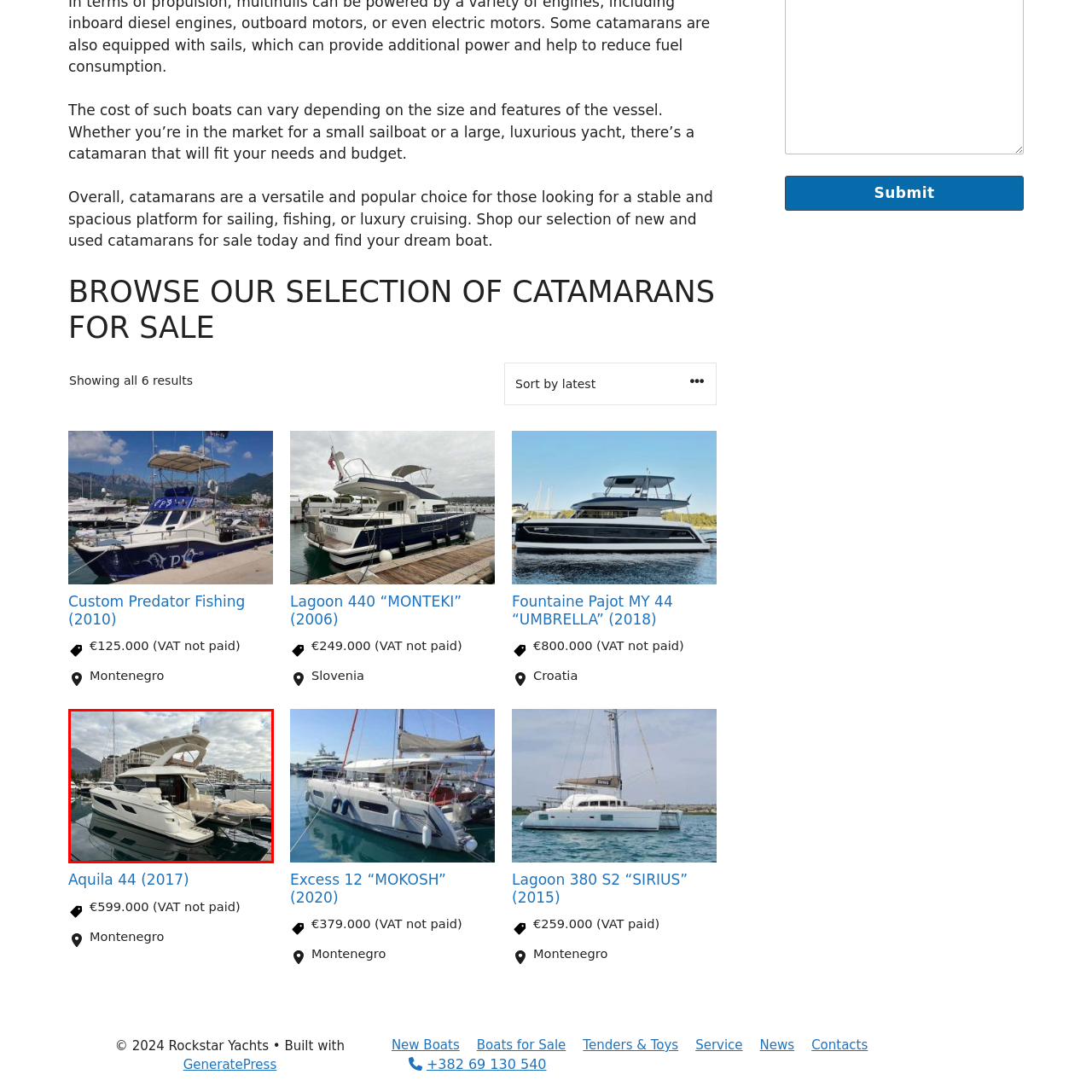Elaborate on the visual content inside the red-framed section with detailed information.

The image features a sleek and modern catamaran docked at a picturesque marina, with several yachts and a beautiful backdrop of coastal buildings and mountains in the distance. This particular model, known as the Aquila 44 (2017), showcases a stylish design that balances luxury and functionality. 

The boat is prominently positioned, reflecting its spacious deck and well-appointed exterior, indicating it is perfect for both leisurely outings and serious cruising. The serene water reflects the cloudy sky, adding to the tranquil vibe of the marina. This catamaran is listed for sale at a price of €599,000, with the location specified as Montenegro. Whether for sailing adventures or simply relaxing on the water, this vessel represents an excellent opportunity for boat enthusiasts.